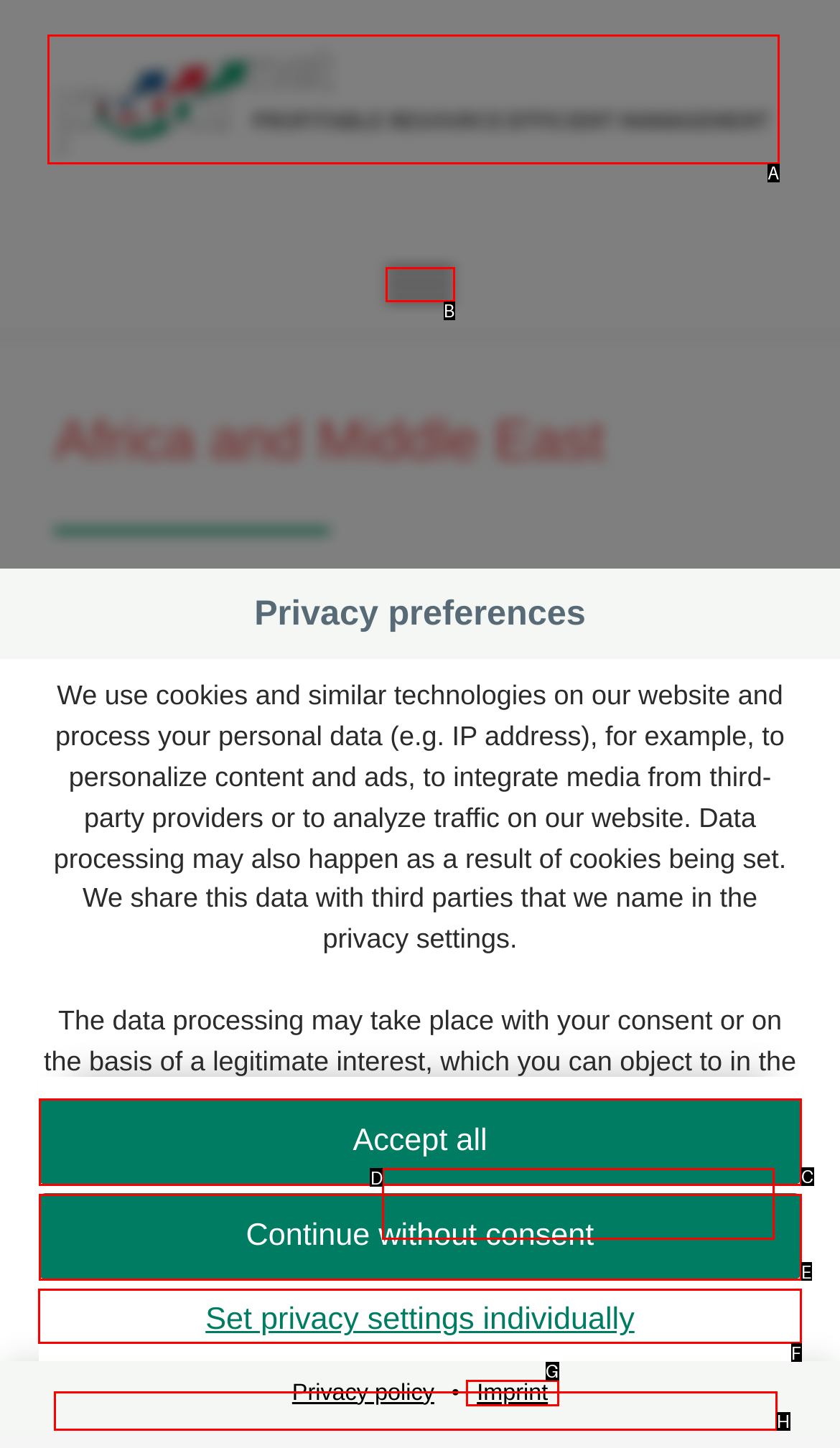Select the correct UI element to complete the task: Set privacy settings individually
Please provide the letter of the chosen option.

F